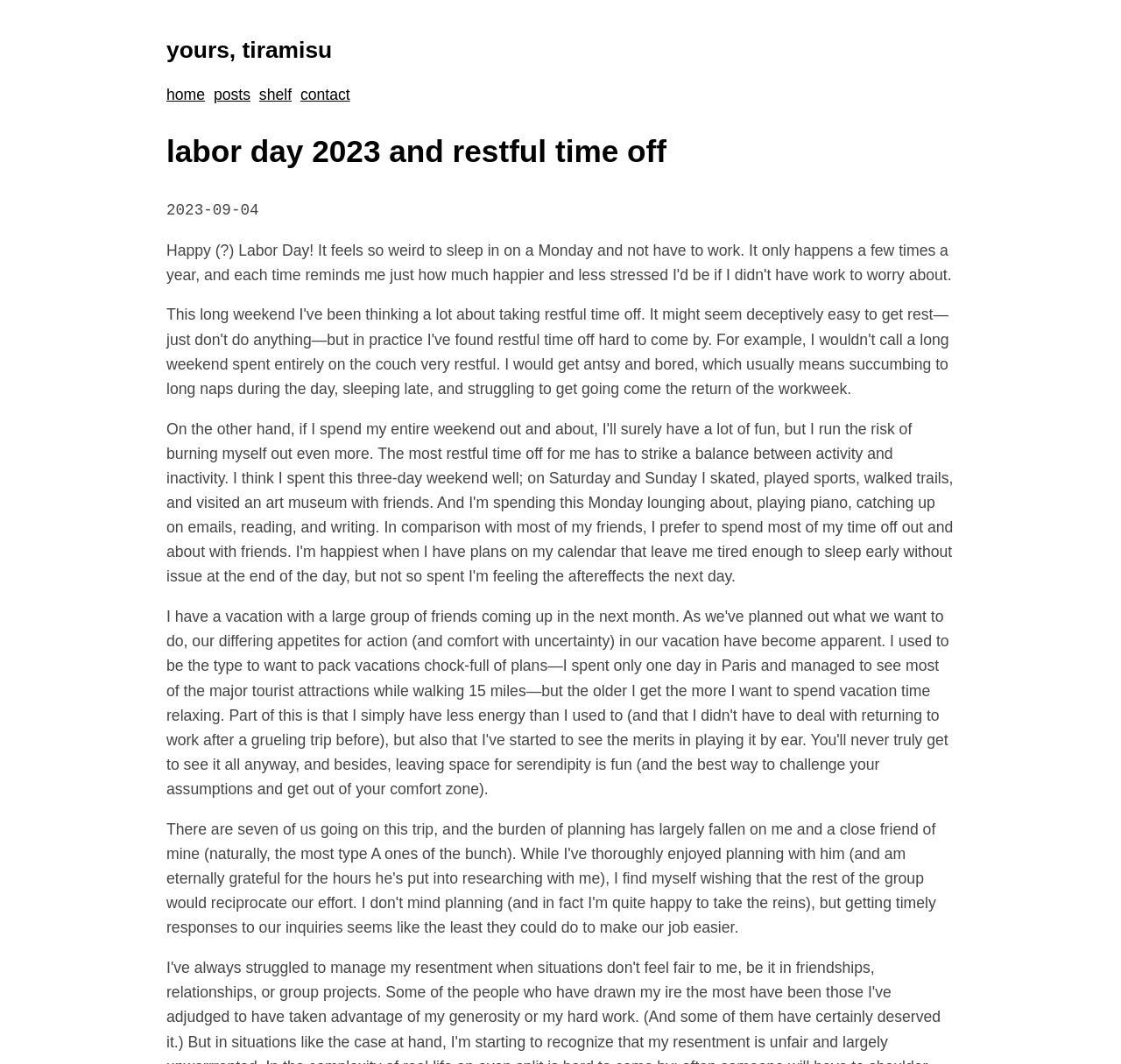Give a complete and precise description of the webpage's appearance.

The webpage appears to be a personal blog or journal entry. At the top, there is a header section with a title "yours, tiramisu" which is also a link. Below the title, there is a navigation menu with four links: "home", "posts", "shelf", and "contact", arranged horizontally from left to right.

Below the navigation menu, there is a main heading "labor day 2023 and restful time off" which takes up most of the width of the page. Underneath the heading, there is a timestamp "2023-09-04" indicating the date of the post.

The overall layout is simple, with a clear hierarchy of elements. The text is concise and easy to read, with a focus on the main heading and the navigation menu.